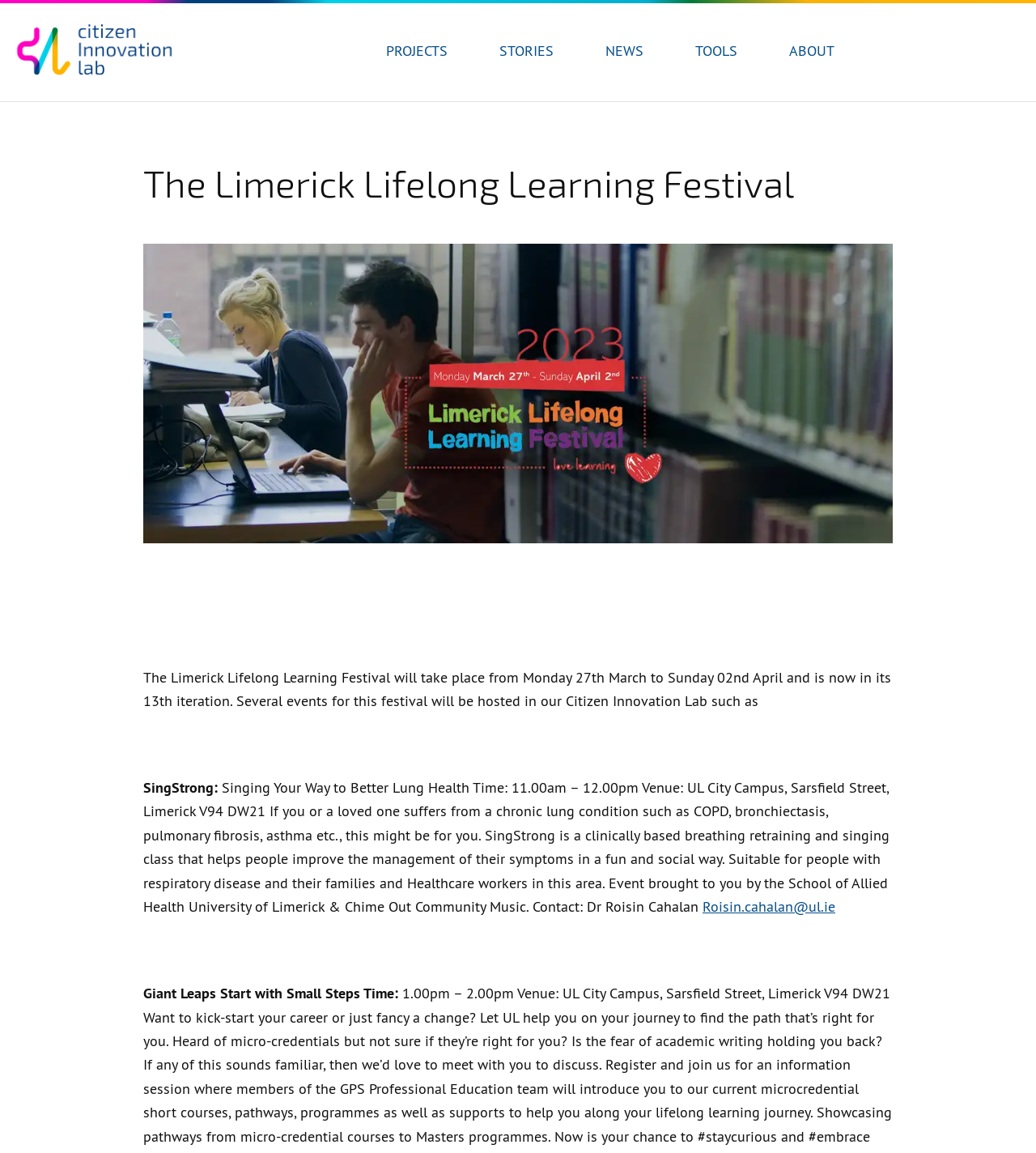What is the venue for the SingStrong event?
Please utilize the information in the image to give a detailed response to the question.

The venue for the SingStrong event can be found in the event description, which mentions 'Venue: UL City Campus, Sarsfield Street, Limerick V94 DW21'.